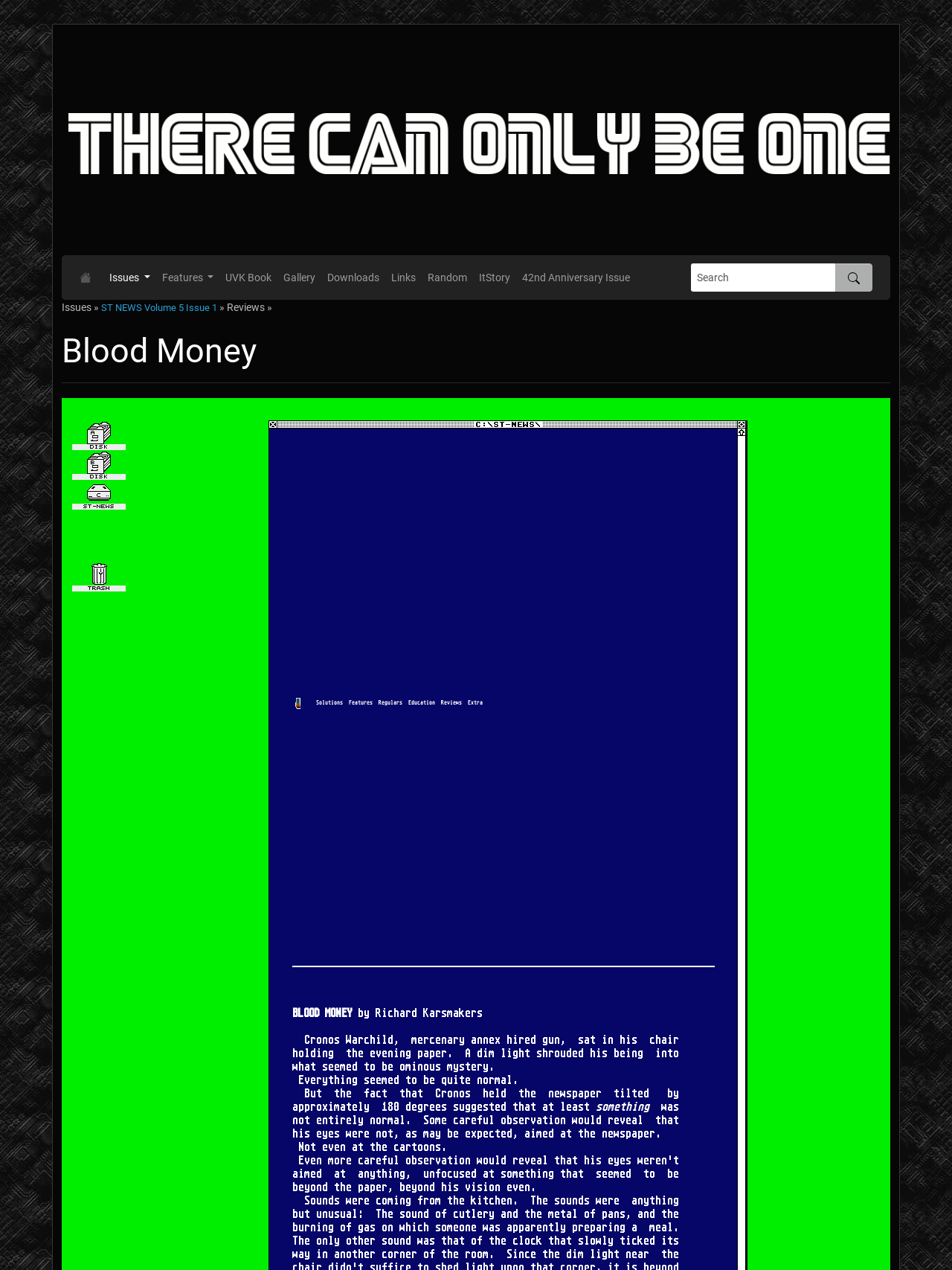Using the element description ItStory, predict the bounding box coordinates for the UI element. Provide the coordinates in (top-left x, top-left y, bottom-right x, bottom-right y) format with values ranging from 0 to 1.

[0.497, 0.208, 0.542, 0.229]